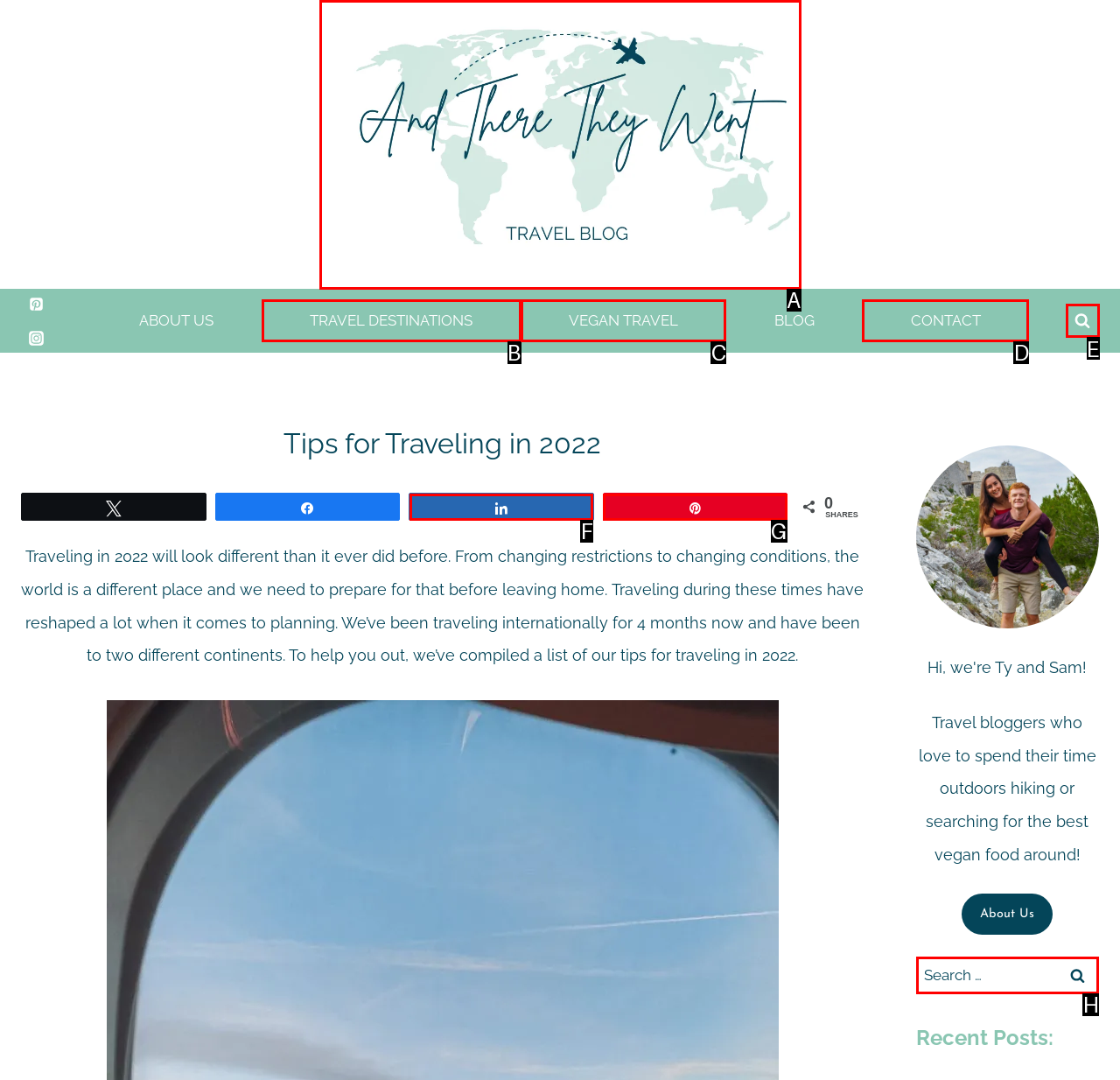Tell me which one HTML element I should click to complete the following task: Search for something Answer with the option's letter from the given choices directly.

H